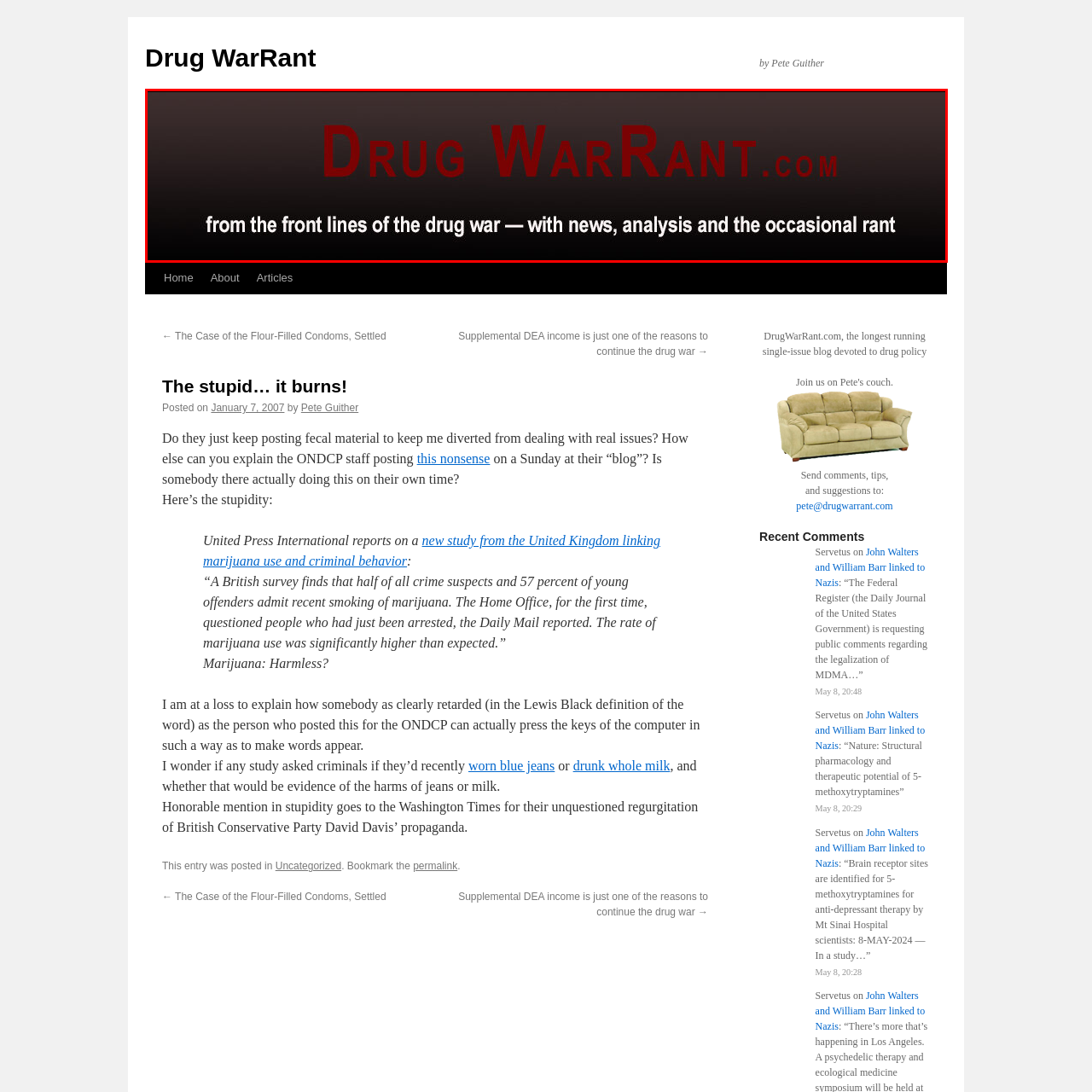What is the blog's mission?  
Analyze the image surrounded by the red box and deliver a detailed answer based on the visual elements depicted in the image.

The question asks about the mission of the blog 'Drug WarRant.com'. The caption mentions that the visual representation emphasizes the blog's commitment to 'advocacy and informative discourse' in the realm of drug reform and policy analysis, which indicates the blog's mission.